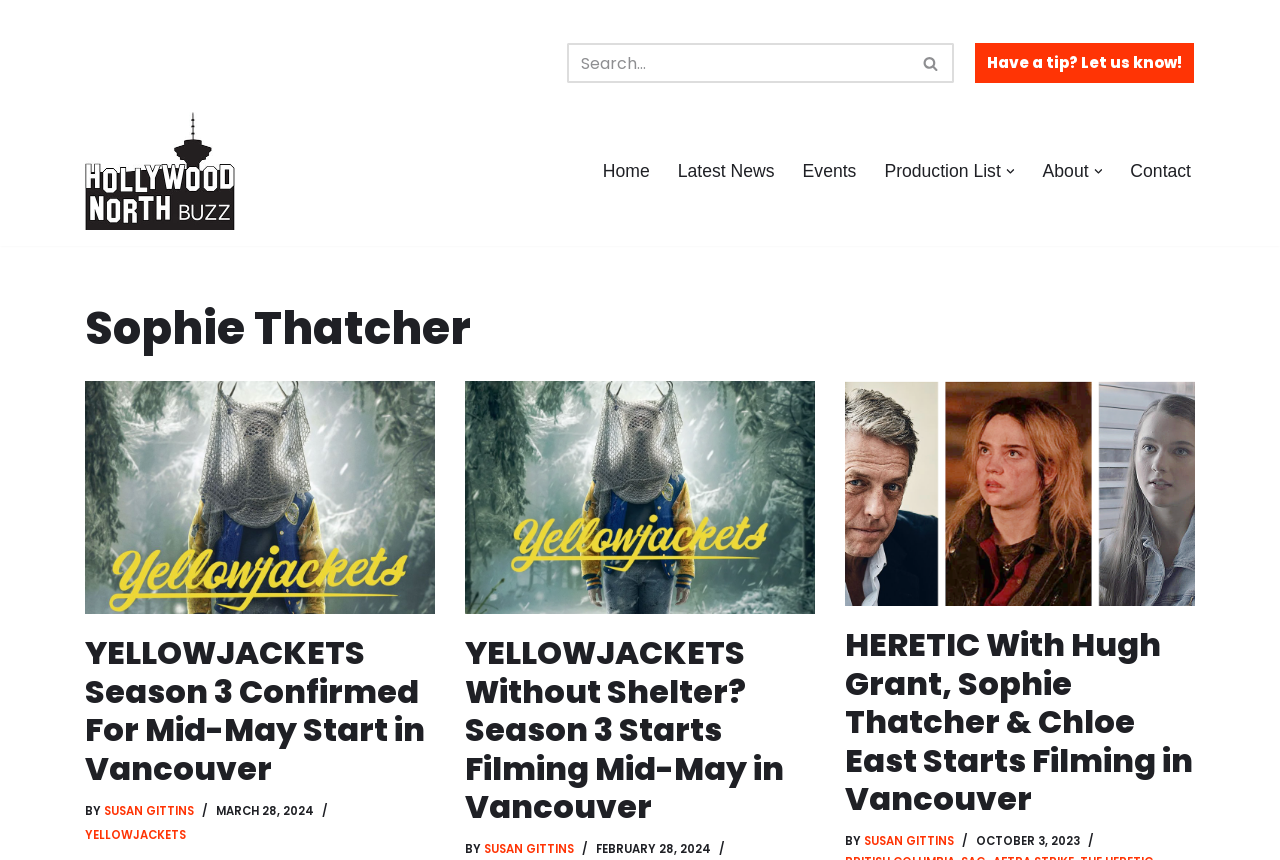Pinpoint the bounding box coordinates of the element to be clicked to execute the instruction: "Contact the website".

[0.883, 0.182, 0.93, 0.216]